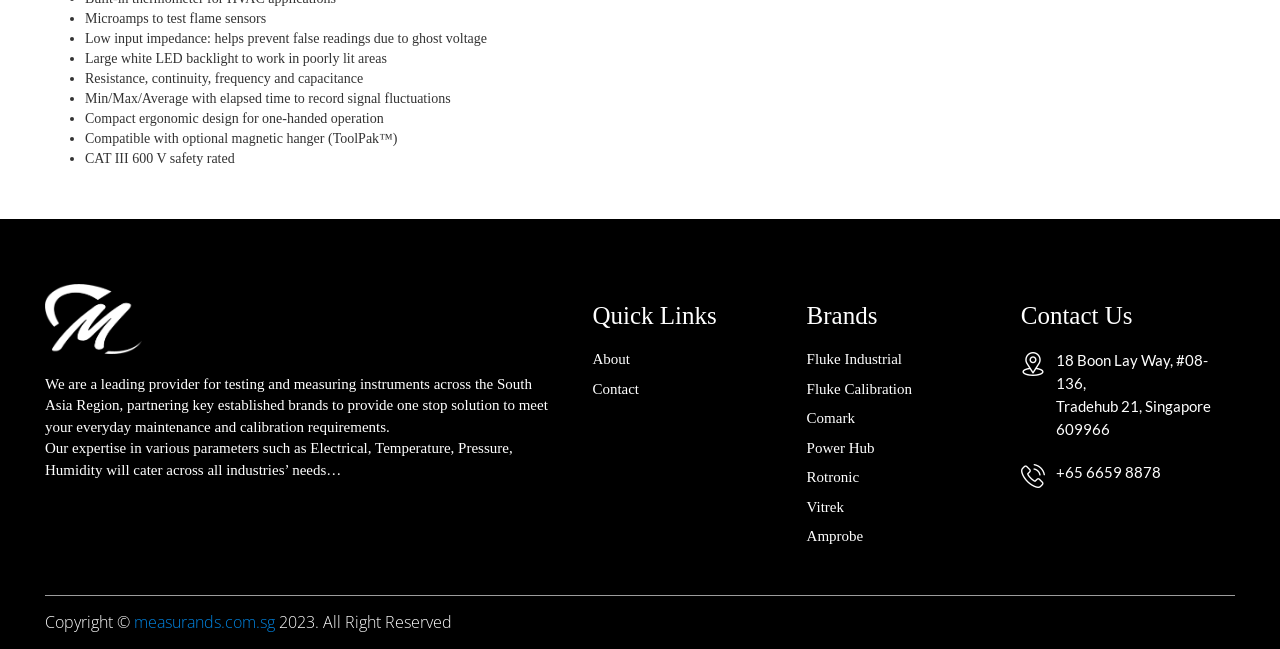Find the bounding box coordinates of the area that needs to be clicked in order to achieve the following instruction: "Call the phone number". The coordinates should be specified as four float numbers between 0 and 1, i.e., [left, top, right, bottom].

[0.797, 0.711, 0.965, 0.746]